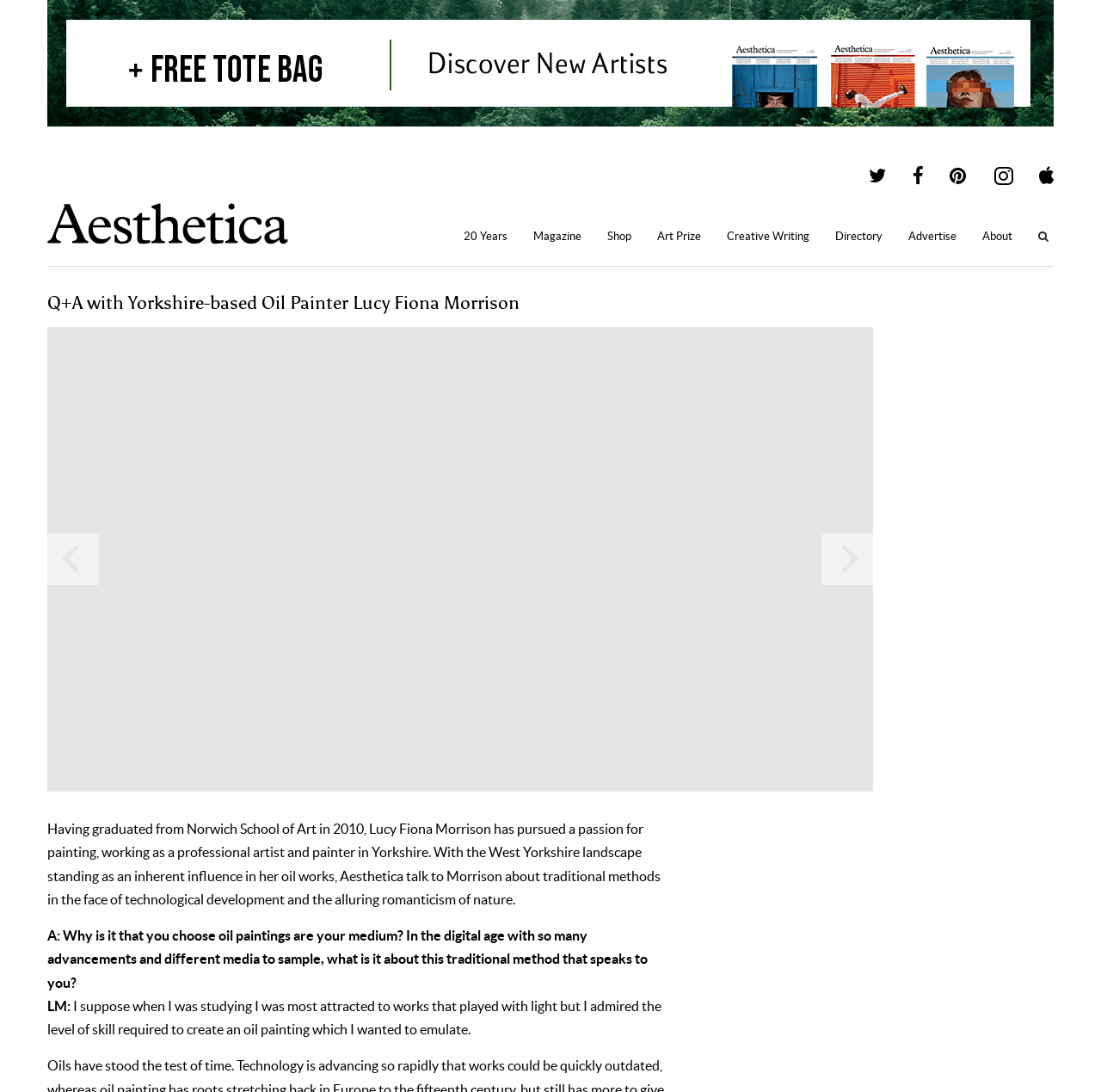How many images are present on this webpage?
Refer to the screenshot and answer in one word or phrase.

3